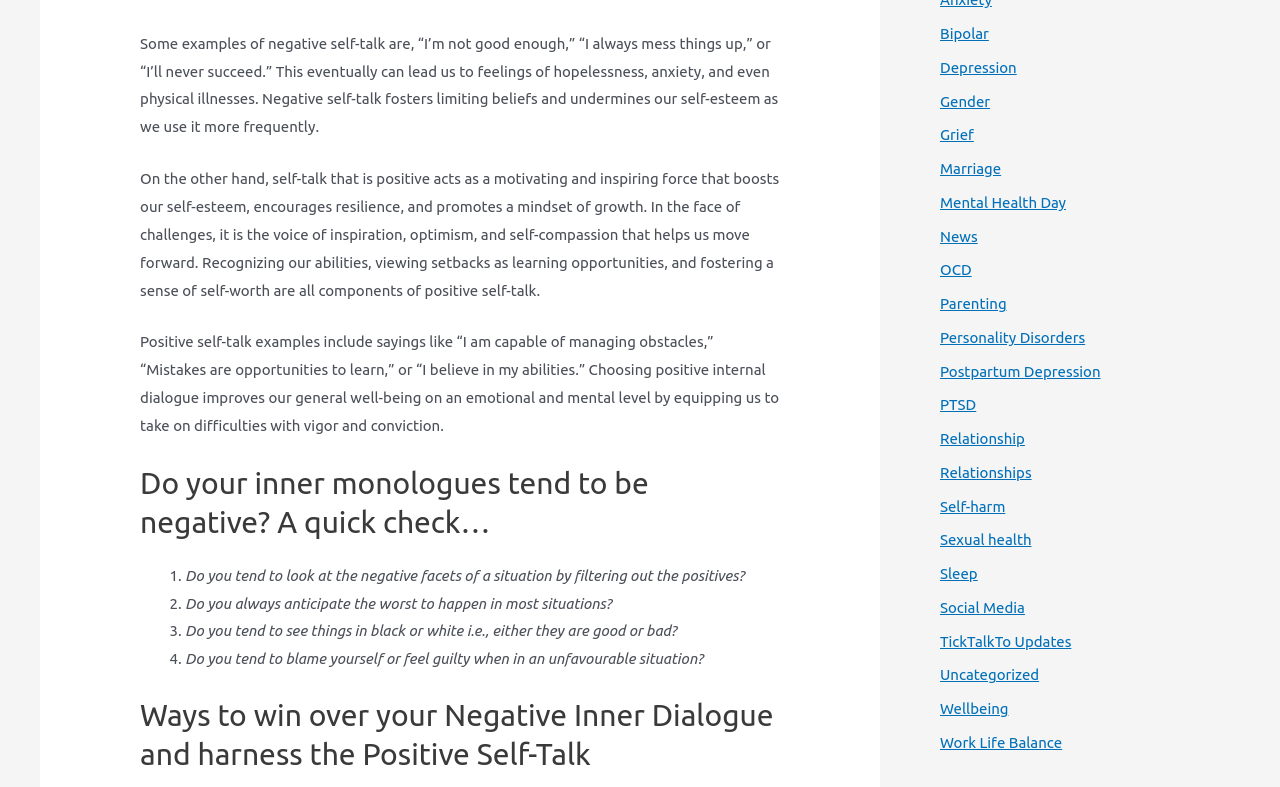Determine the bounding box coordinates in the format (top-left x, top-left y, bottom-right x, bottom-right y). Ensure all values are floating point numbers between 0 and 1. Identify the bounding box of the UI element described by: name="et_pb_signup_email" placeholder="Email"

None